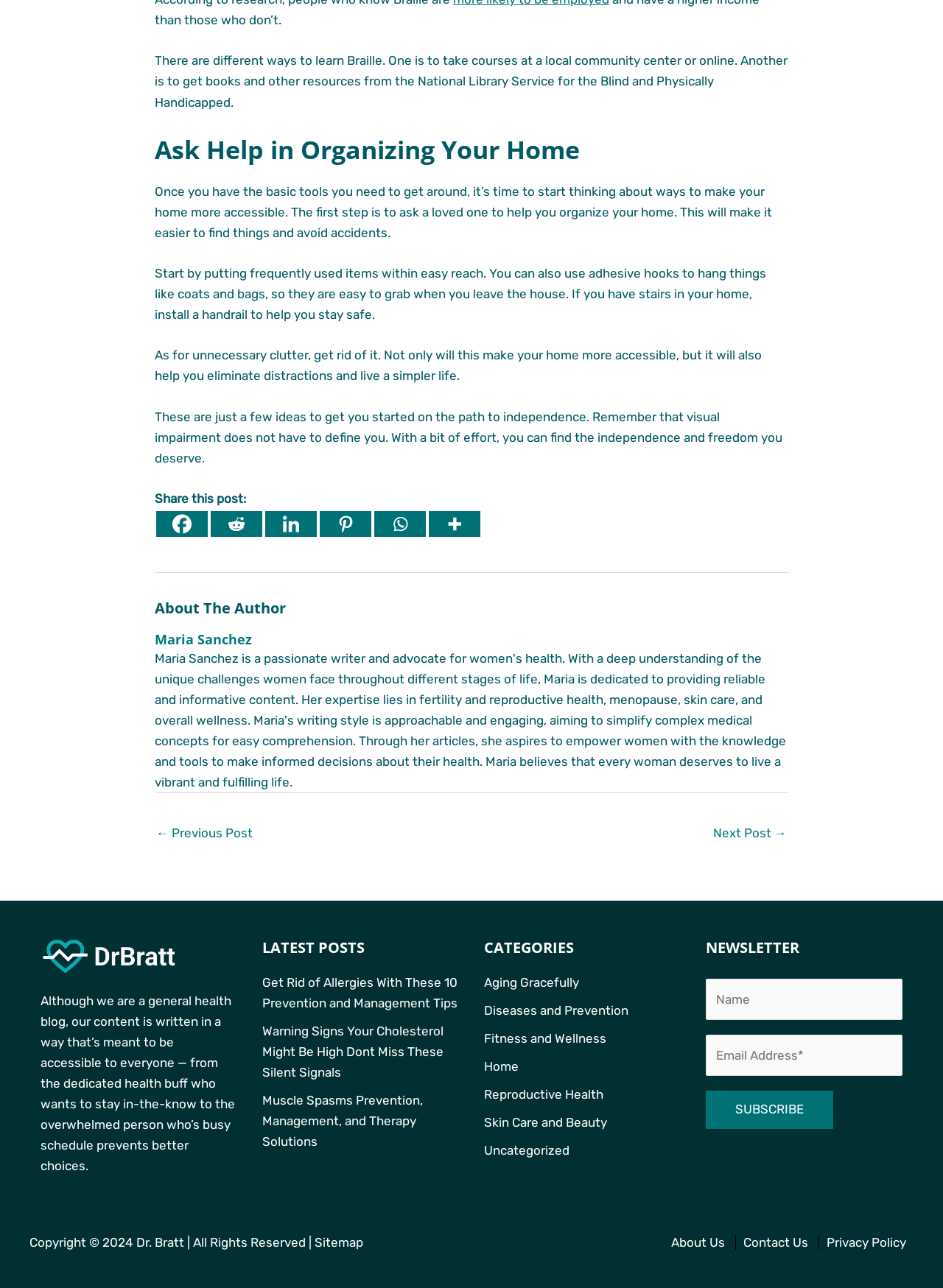Locate the bounding box coordinates of the item that should be clicked to fulfill the instruction: "Subscribe to the newsletter".

[0.748, 0.847, 0.884, 0.876]